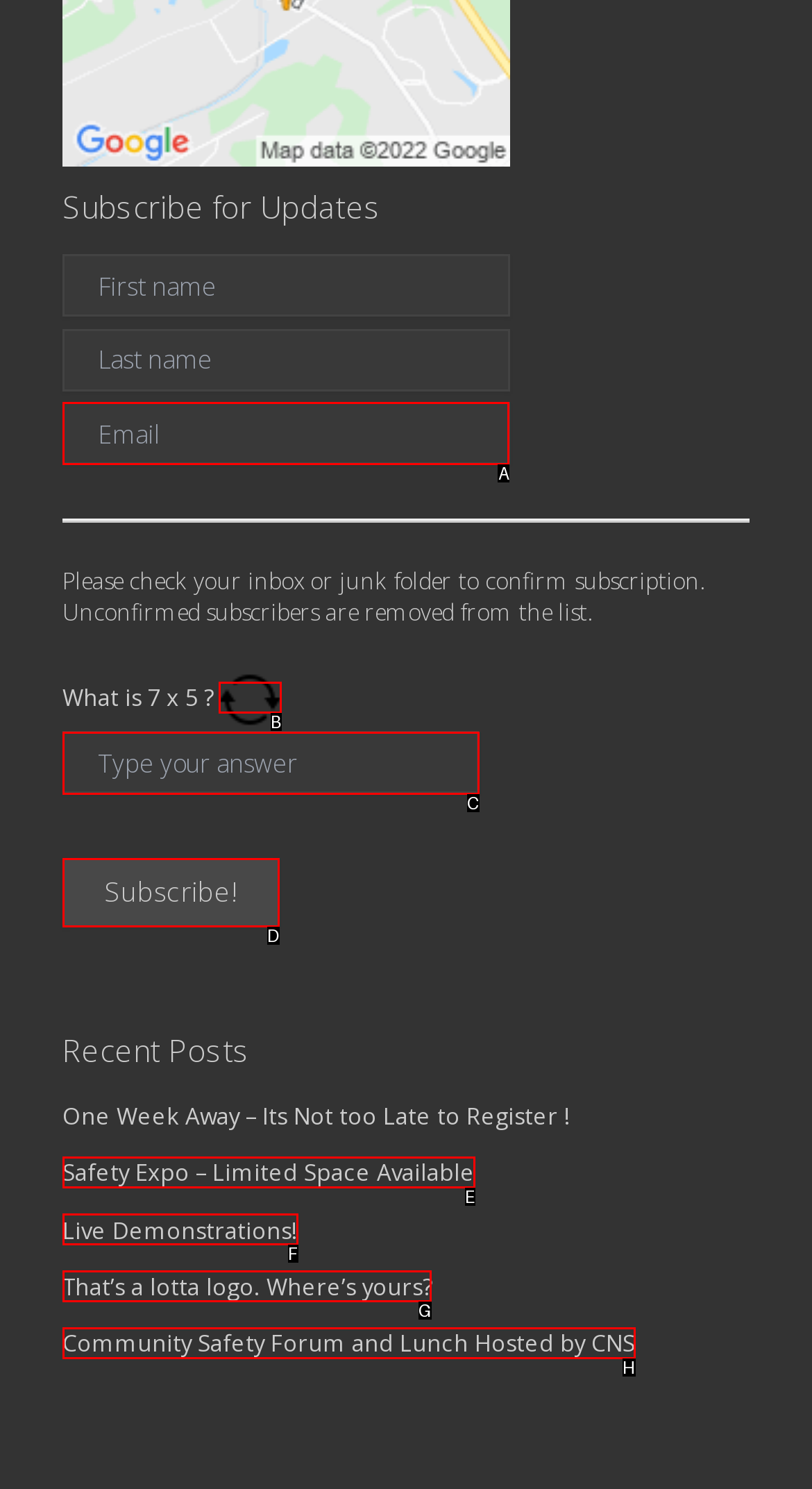Given the task: Enter email, point out the letter of the appropriate UI element from the marked options in the screenshot.

A